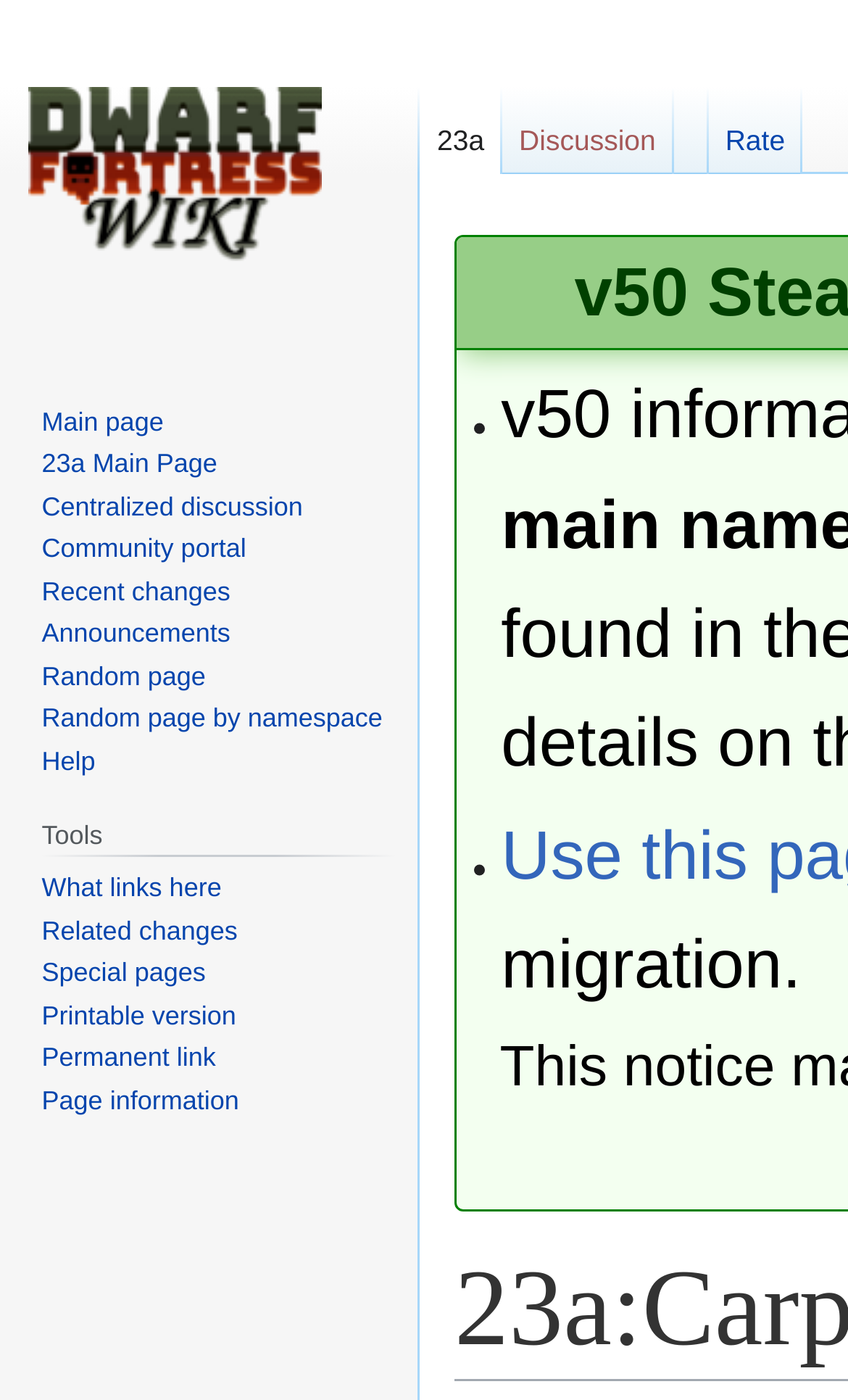Can you specify the bounding box coordinates of the area that needs to be clicked to fulfill the following instruction: "Visit the main page"?

[0.0, 0.0, 0.41, 0.249]